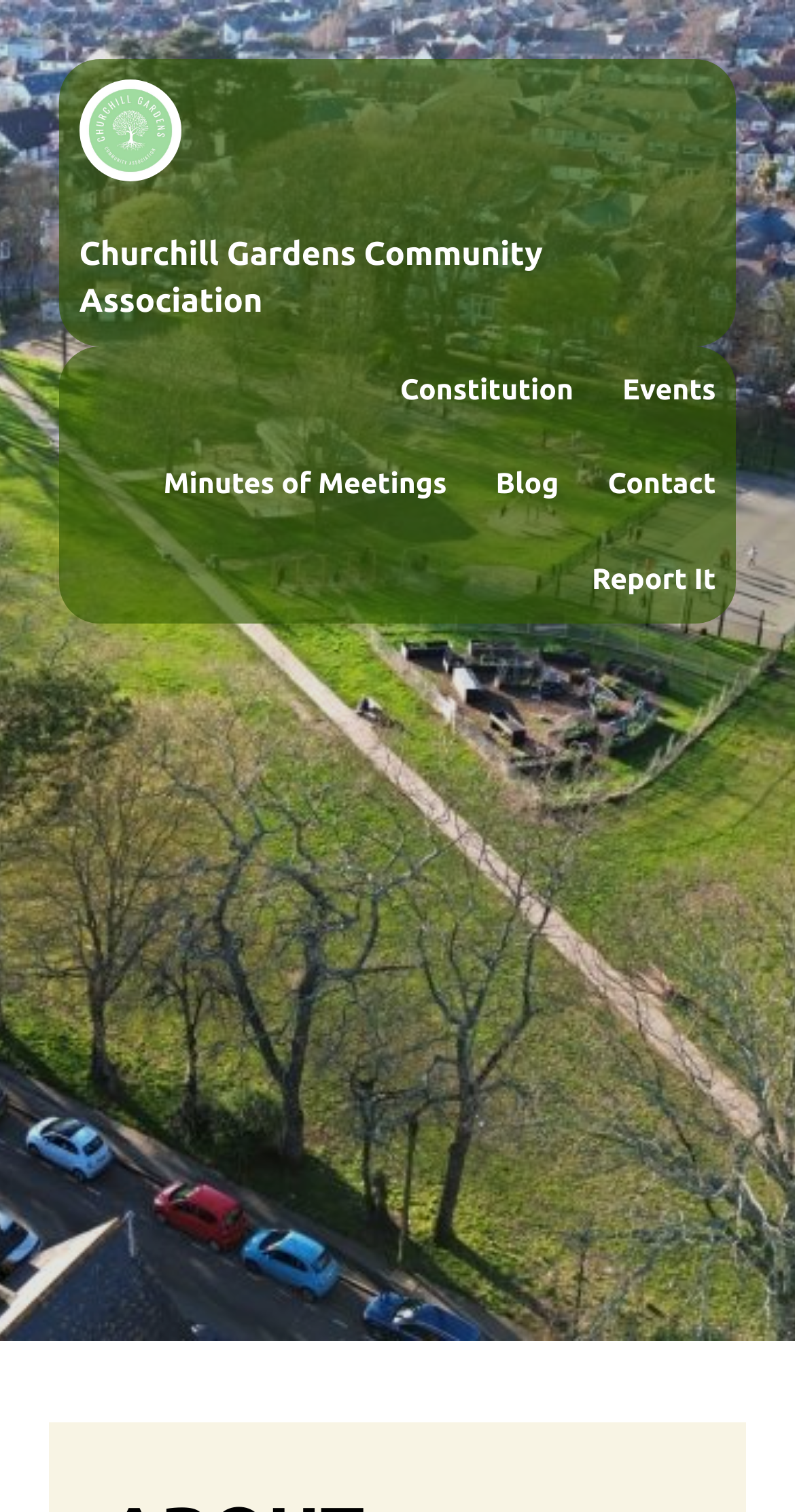Please identify the webpage's heading and generate its text content.

Churchill Gardens Community Association